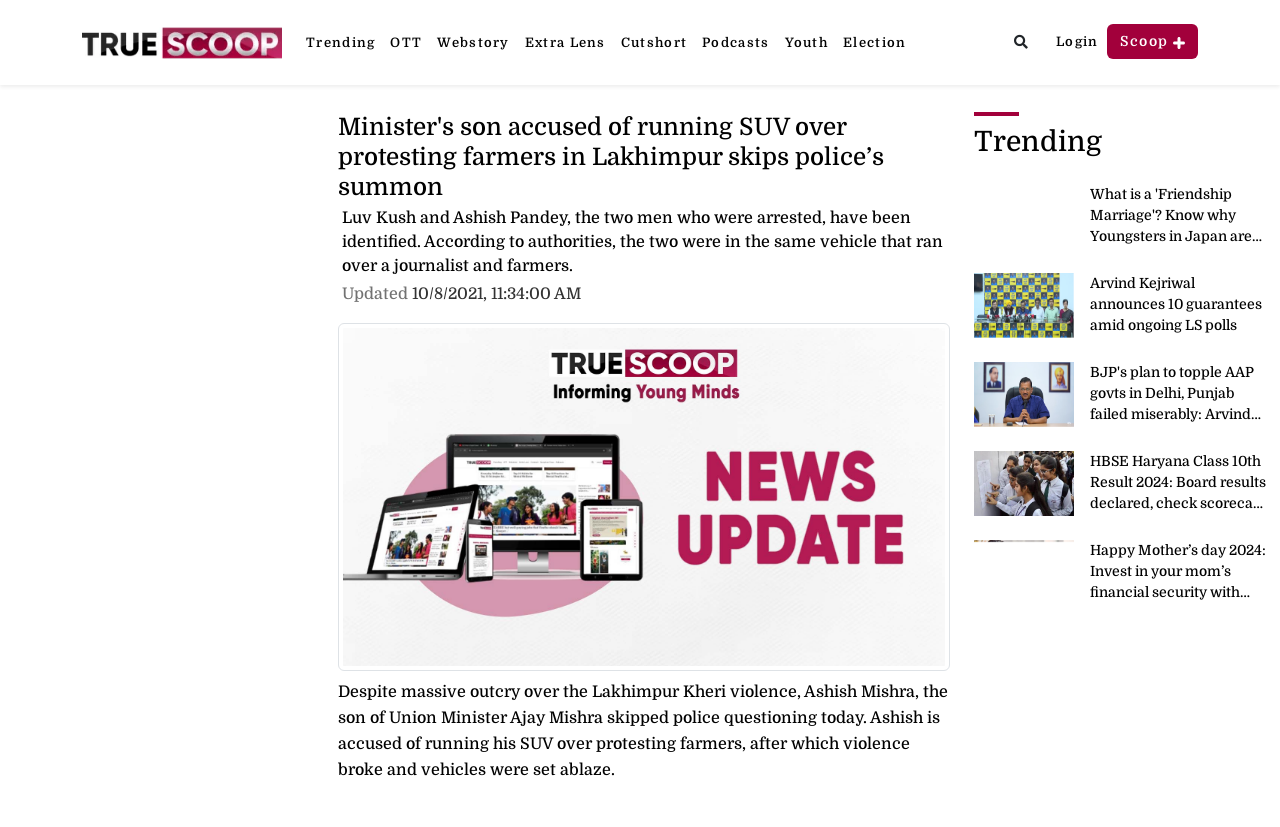Please identify the bounding box coordinates of the area that needs to be clicked to follow this instruction: "Click on the 'Youth Trending Friendship-Marriages' link".

[0.752, 0.222, 1.0, 0.301]